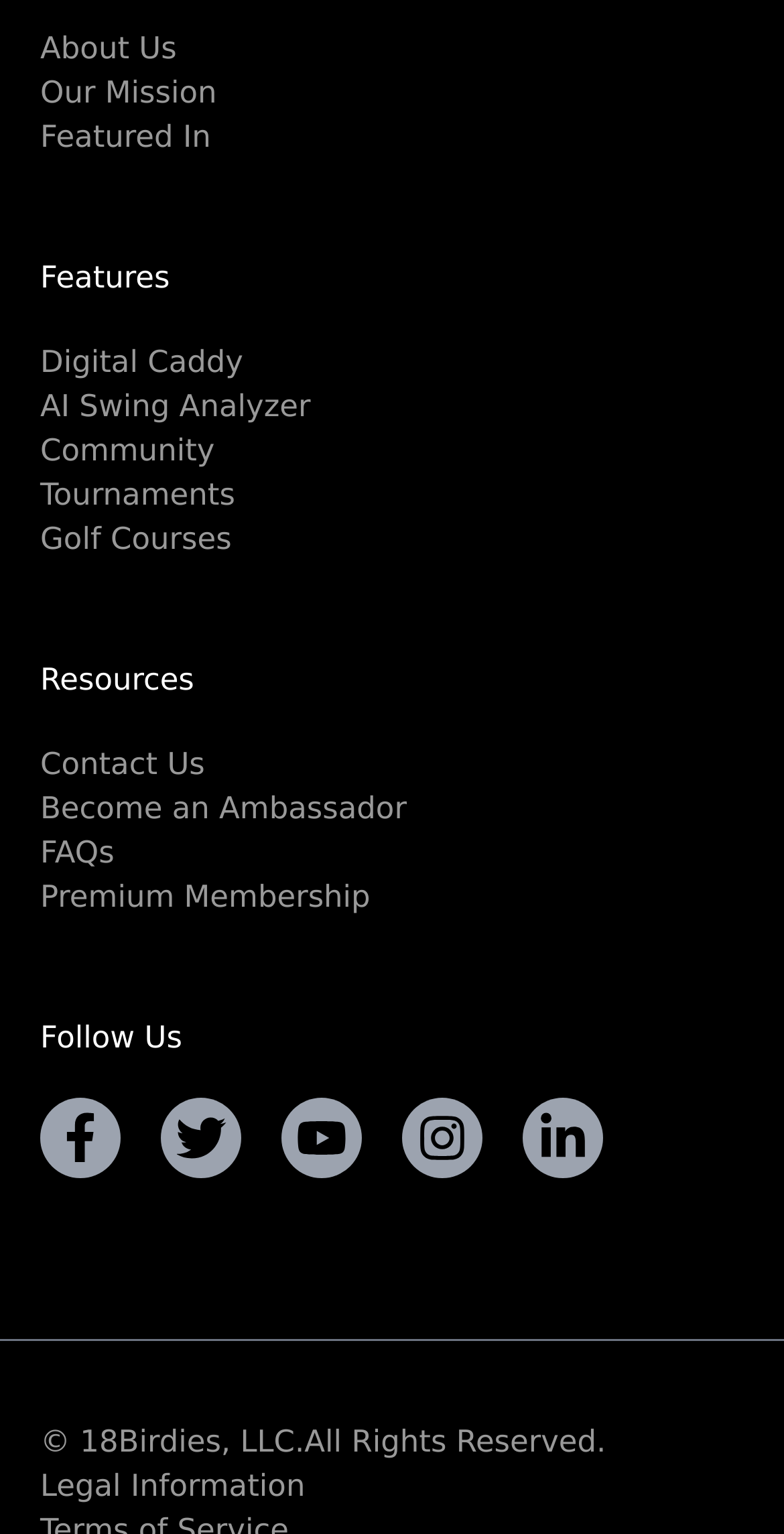Identify the bounding box of the HTML element described as: "AI Swing Analyzer".

[0.051, 0.253, 0.396, 0.276]